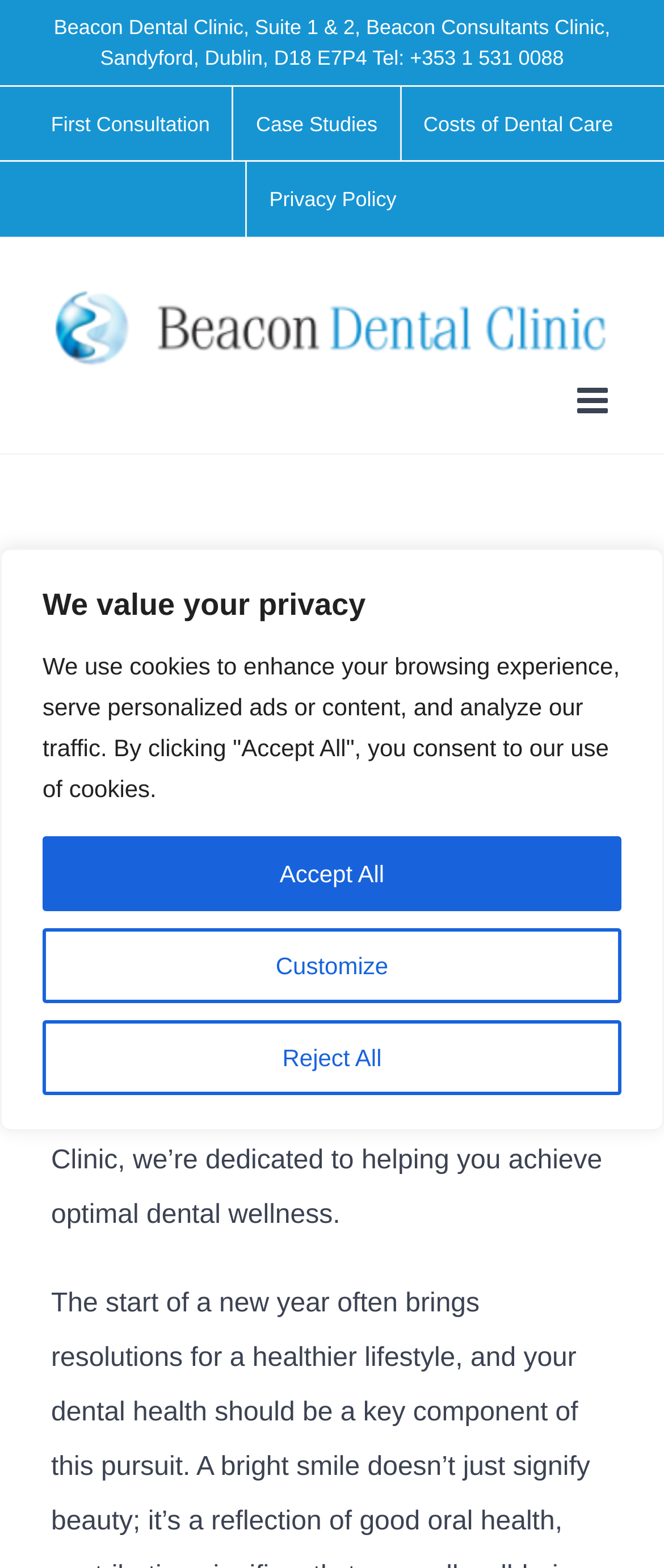Provide a one-word or short-phrase answer to the question:
What is the clinic's phone number?

+353 1 531 0088